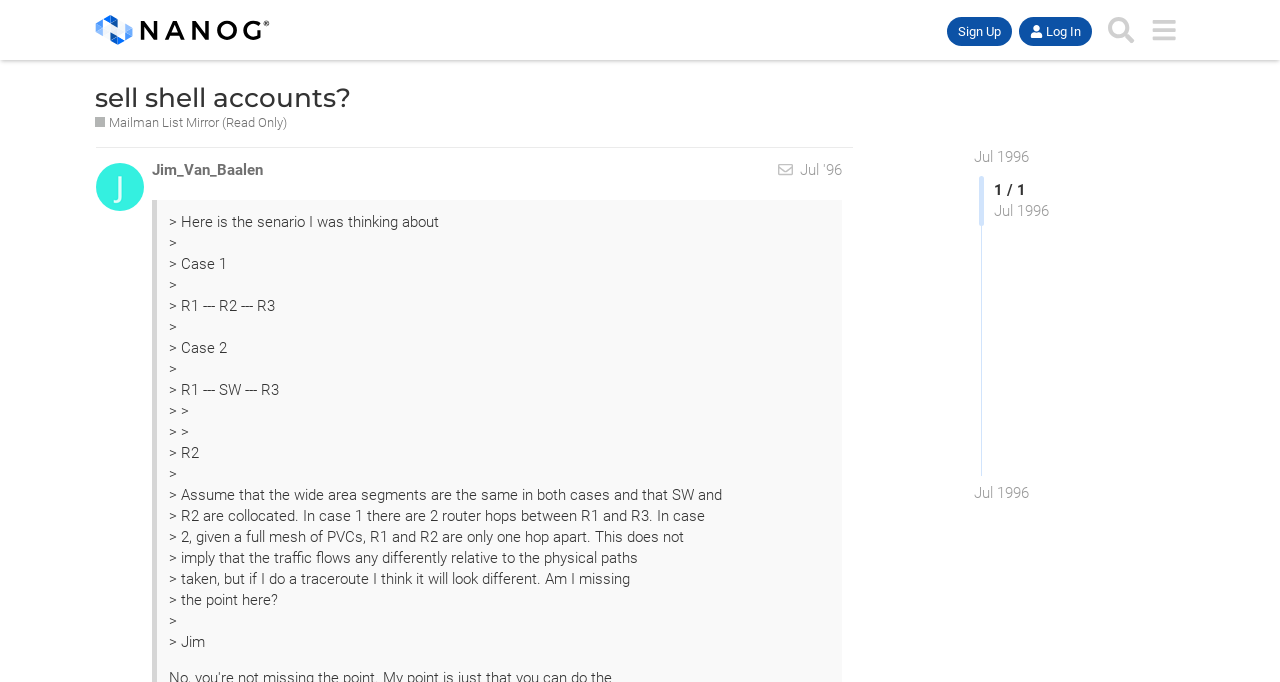What is the scenario being discussed in the post?
Refer to the image and give a detailed response to the question.

The scenario being discussed in the post can be found in the static text sections of the webpage, where it is written as '> Case 1 > R1 --- R2 --- R3' and '> Case 2 > R1 --- SW --- R3'.